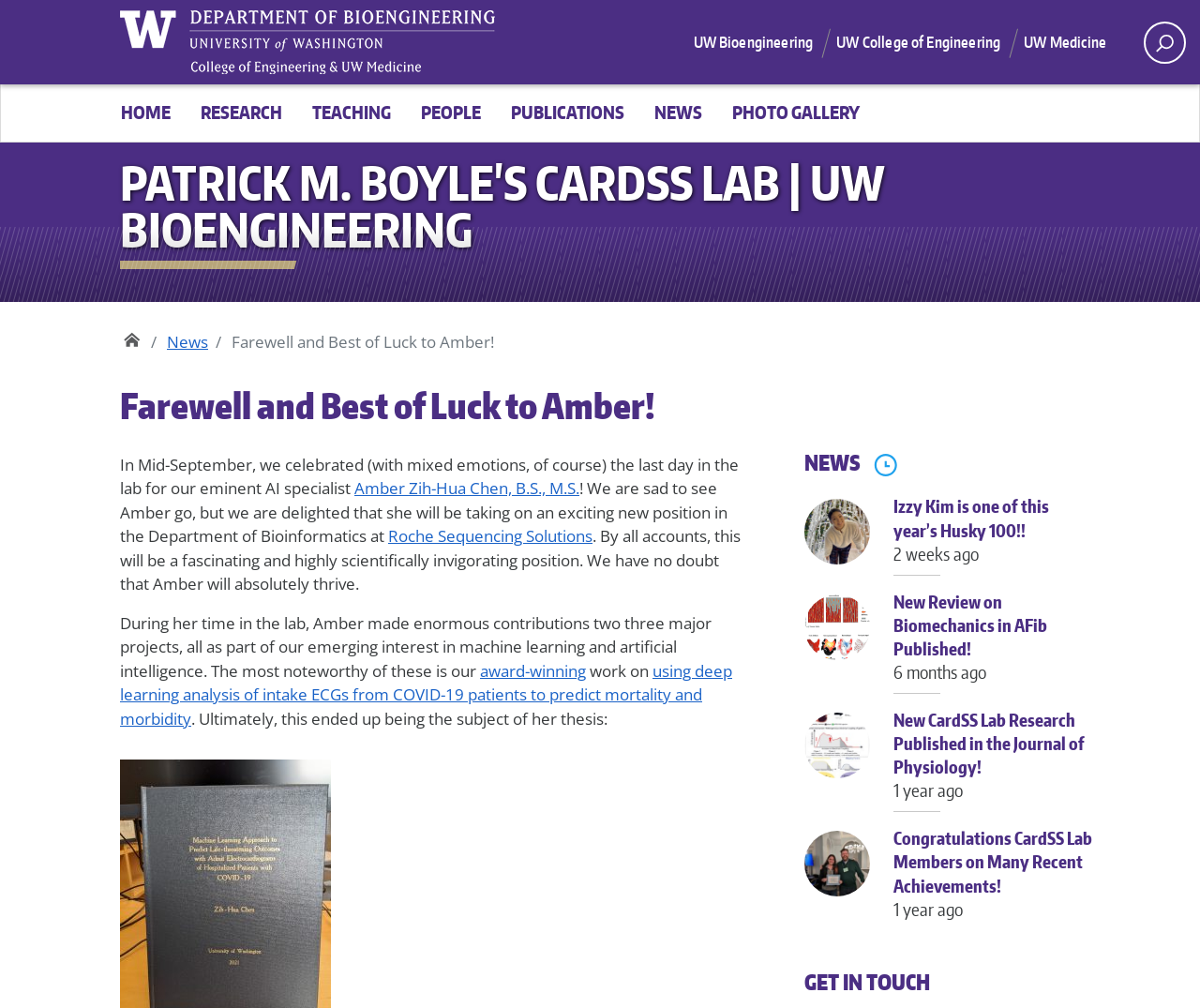By analyzing the image, answer the following question with a detailed response: How many news items are in the sidebar?

I found the answer by looking at the sidebar section which has a heading 'NEWS' and contains four news items with links and images.